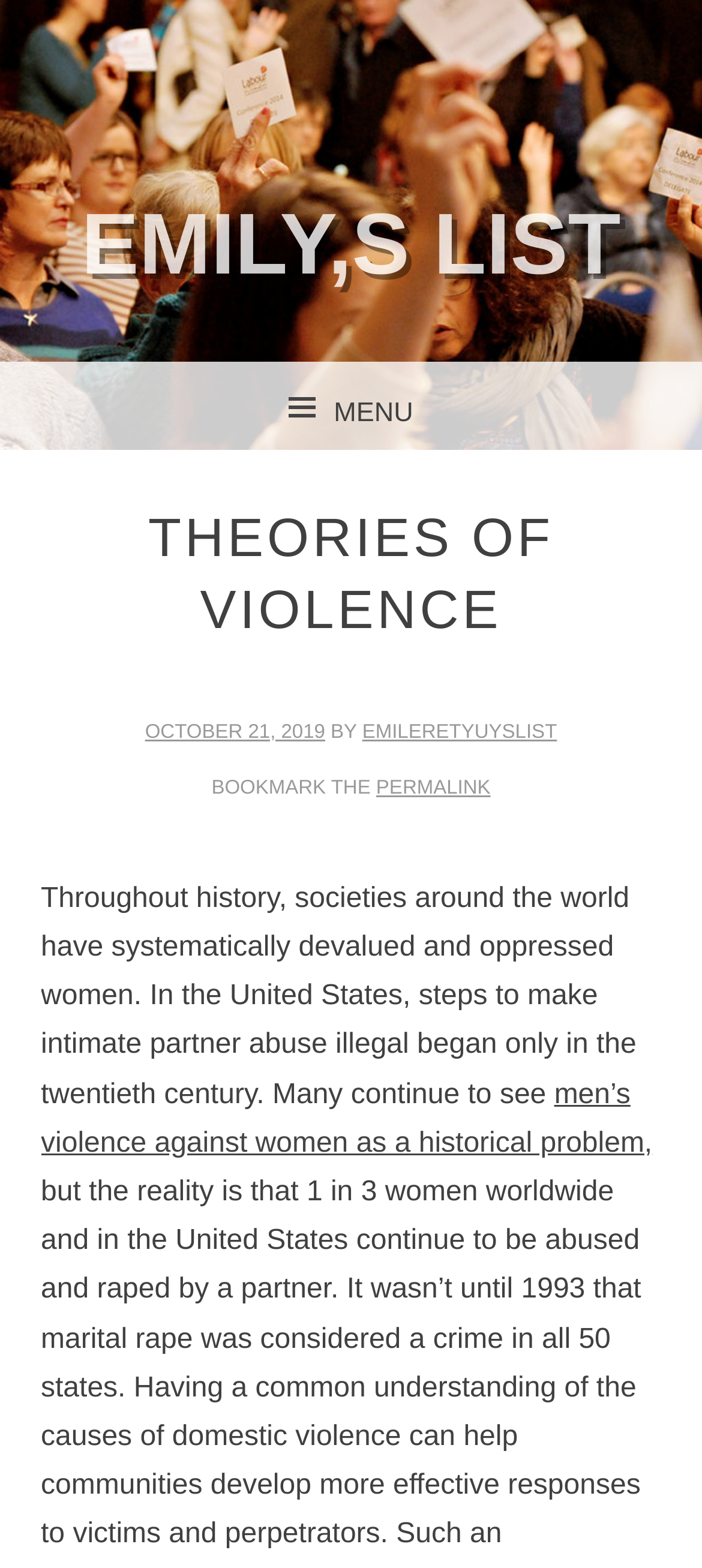Bounding box coordinates are given in the format (top-left x, top-left y, bottom-right x, bottom-right y). All values should be floating point numbers between 0 and 1. Provide the bounding box coordinate for the UI element described as: permalink

[0.536, 0.496, 0.699, 0.51]